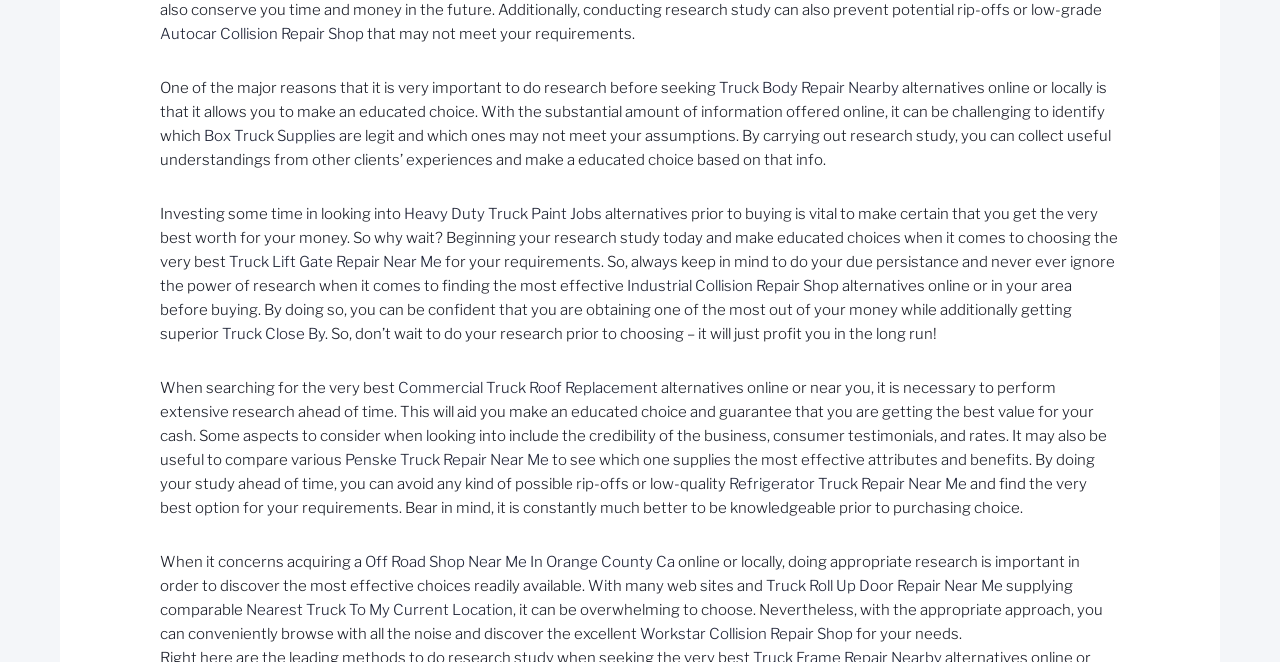What is the main topic of this webpage?
Please answer the question as detailed as possible.

Based on the content of the webpage, it appears to be discussing the importance of research when looking for truck repair and services, and providing links to various related services.